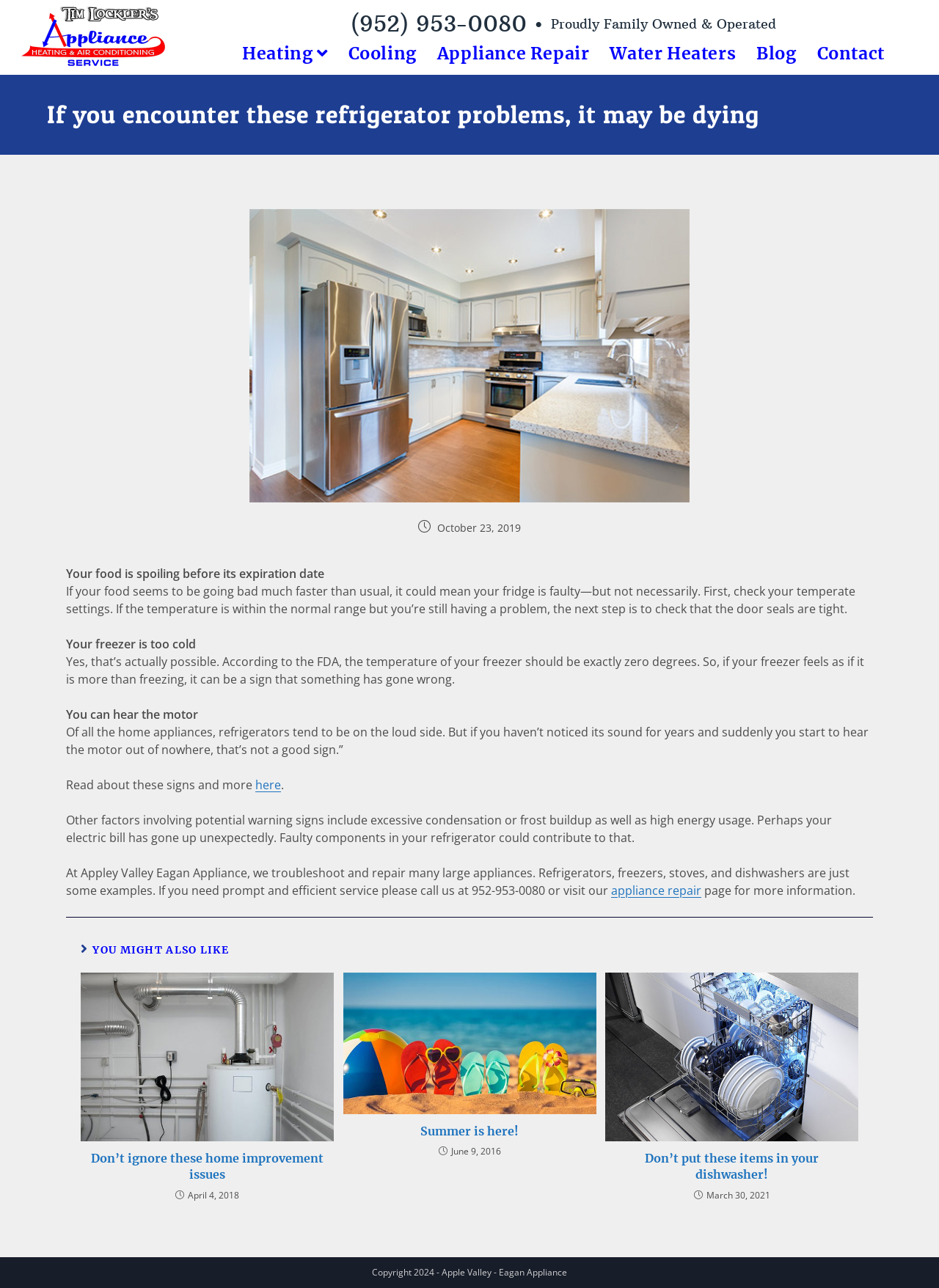Locate the primary headline on the webpage and provide its text.

If you encounter these refrigerator problems, it may be dying